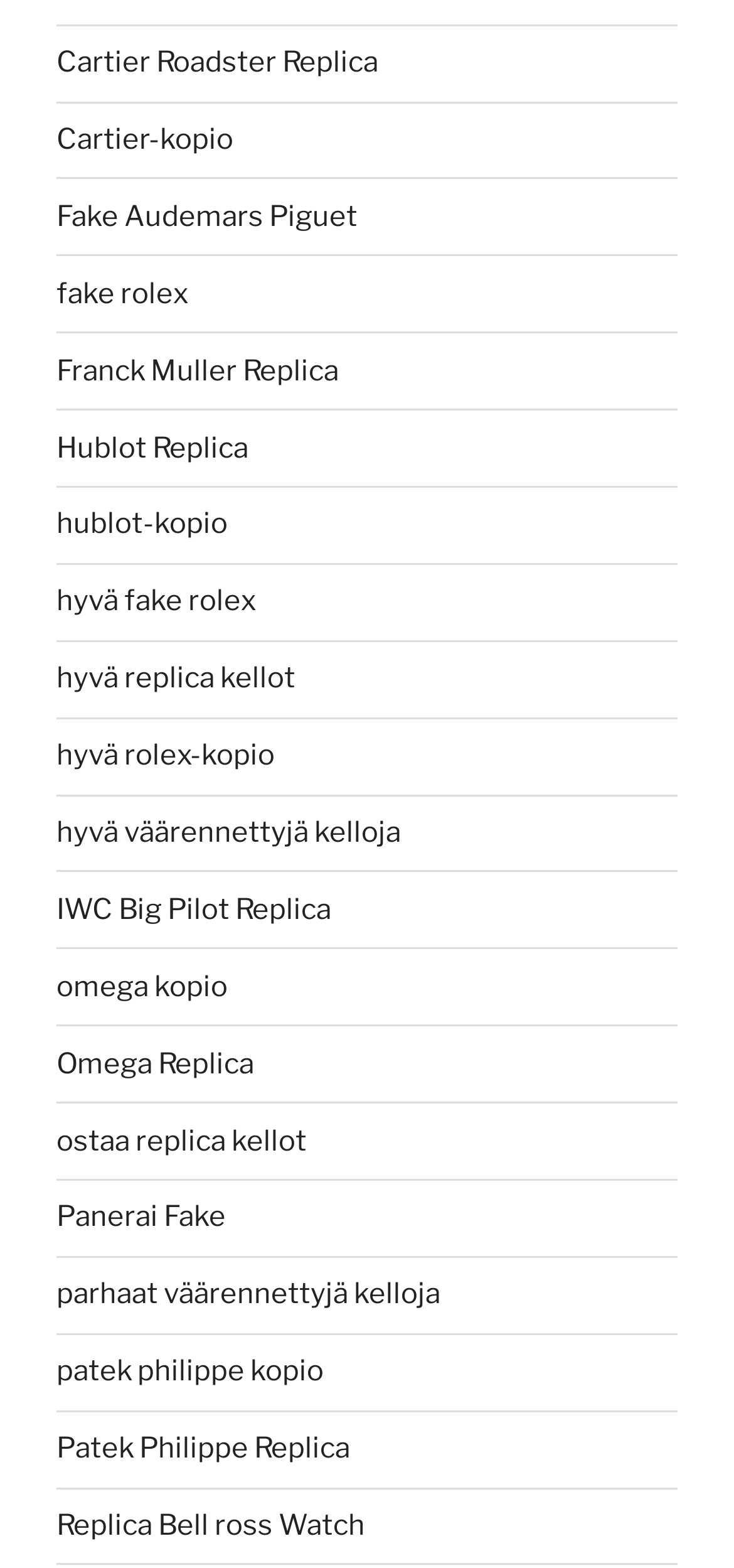Provide a brief response to the question below using one word or phrase:
How many links are listed on this webpage?

28